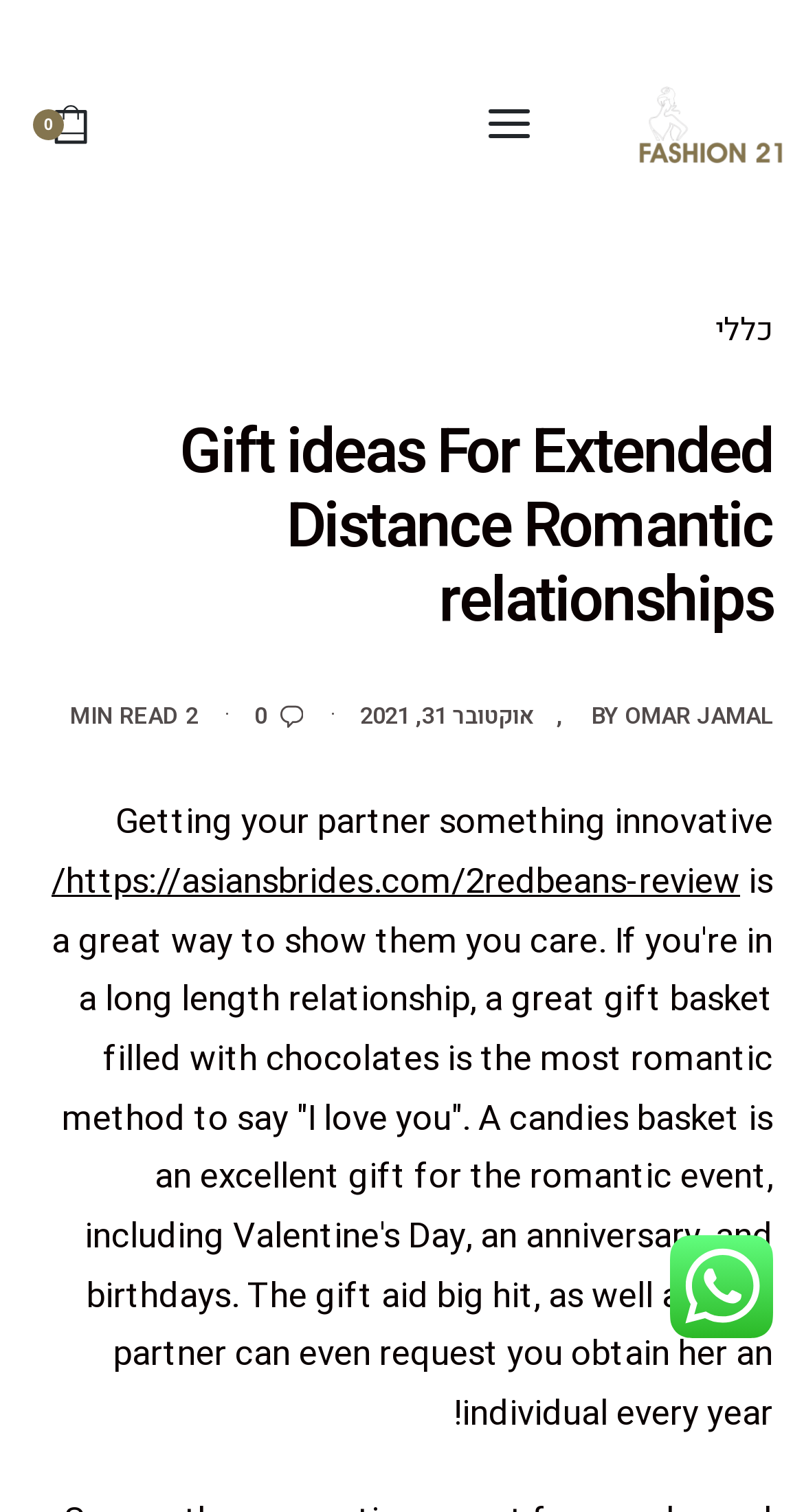Extract the main title from the webpage.

Gift ideas For Extended Distance Romantic relationships